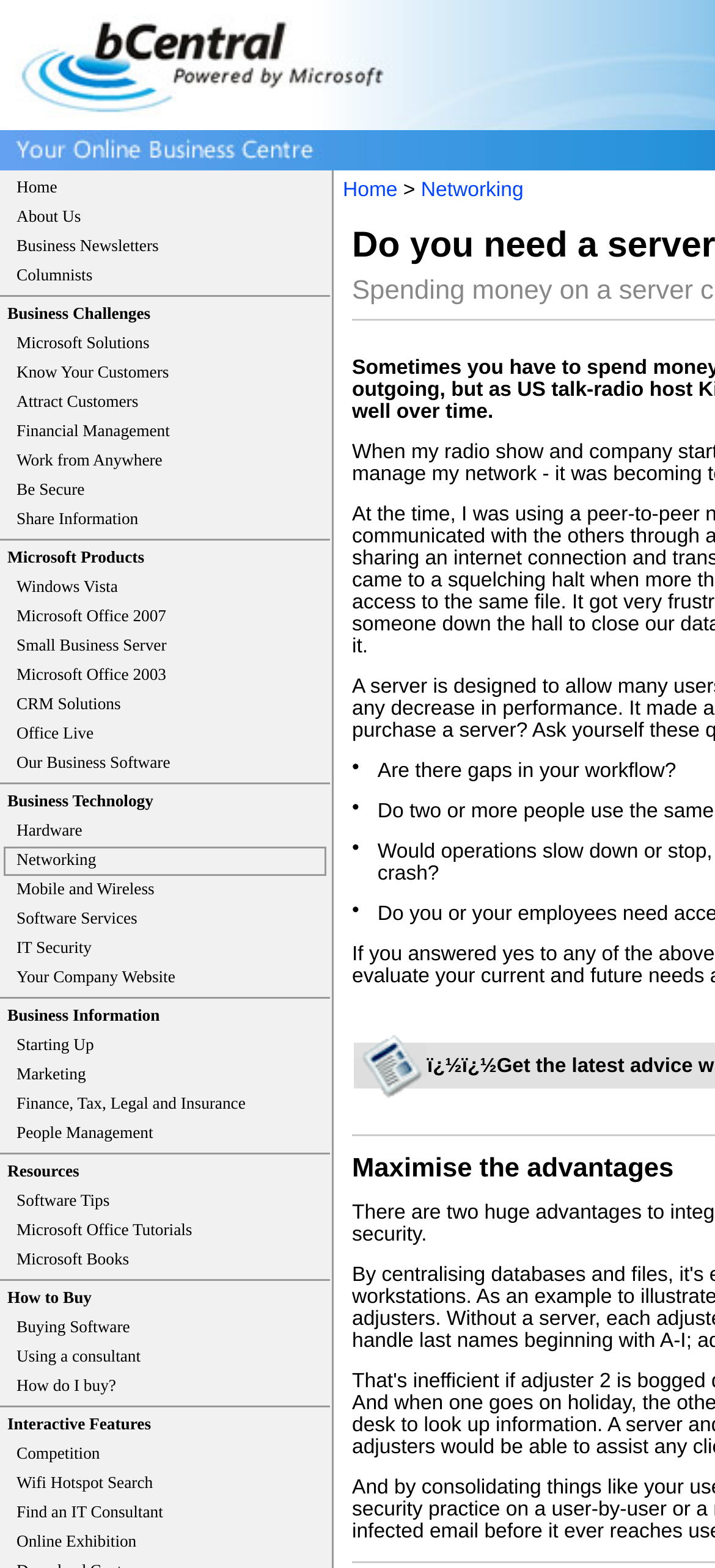What is the topic of the link 'Financial Management'?
Carefully analyze the image and provide a detailed answer to the question.

The link 'Financial Management' is likely related to managing finances for small businesses, as it is located in the 'Business Challenges' section and is surrounded by other links related to business operations.